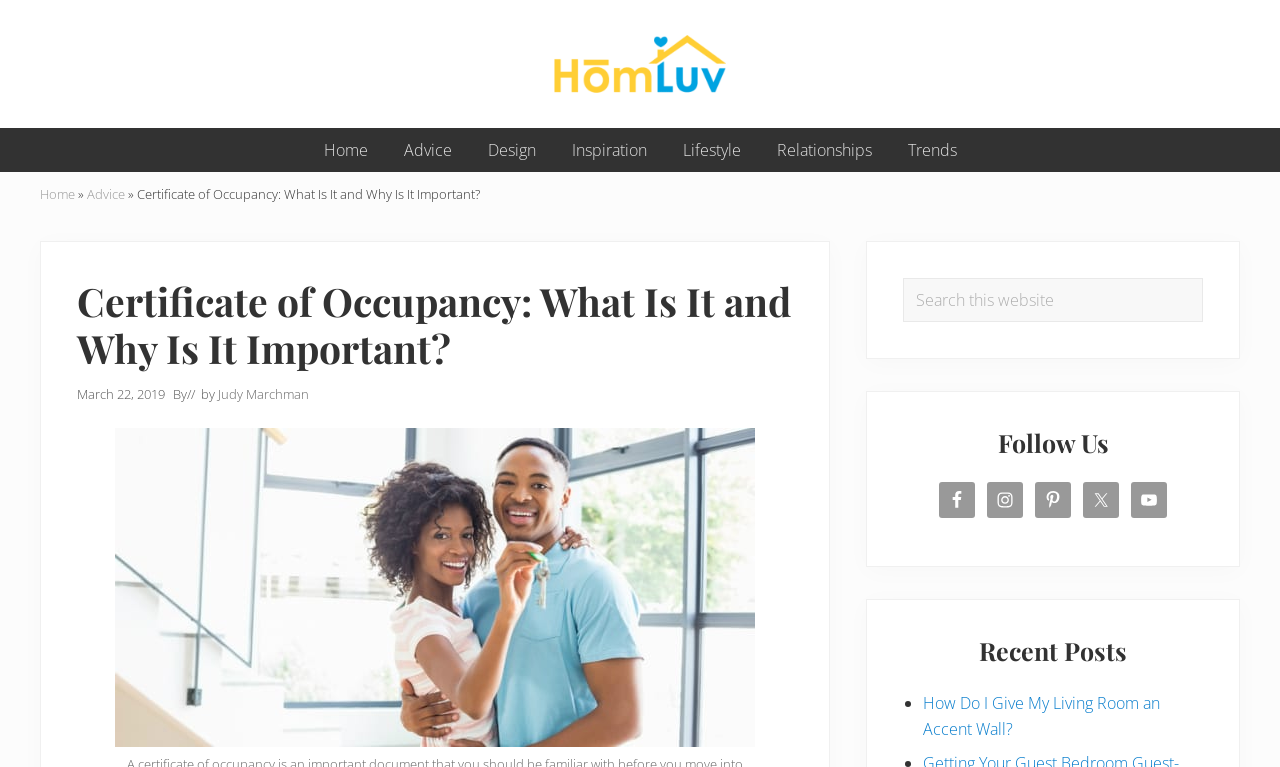What is the name of the website?
Based on the image, answer the question with a single word or brief phrase.

HomLuv